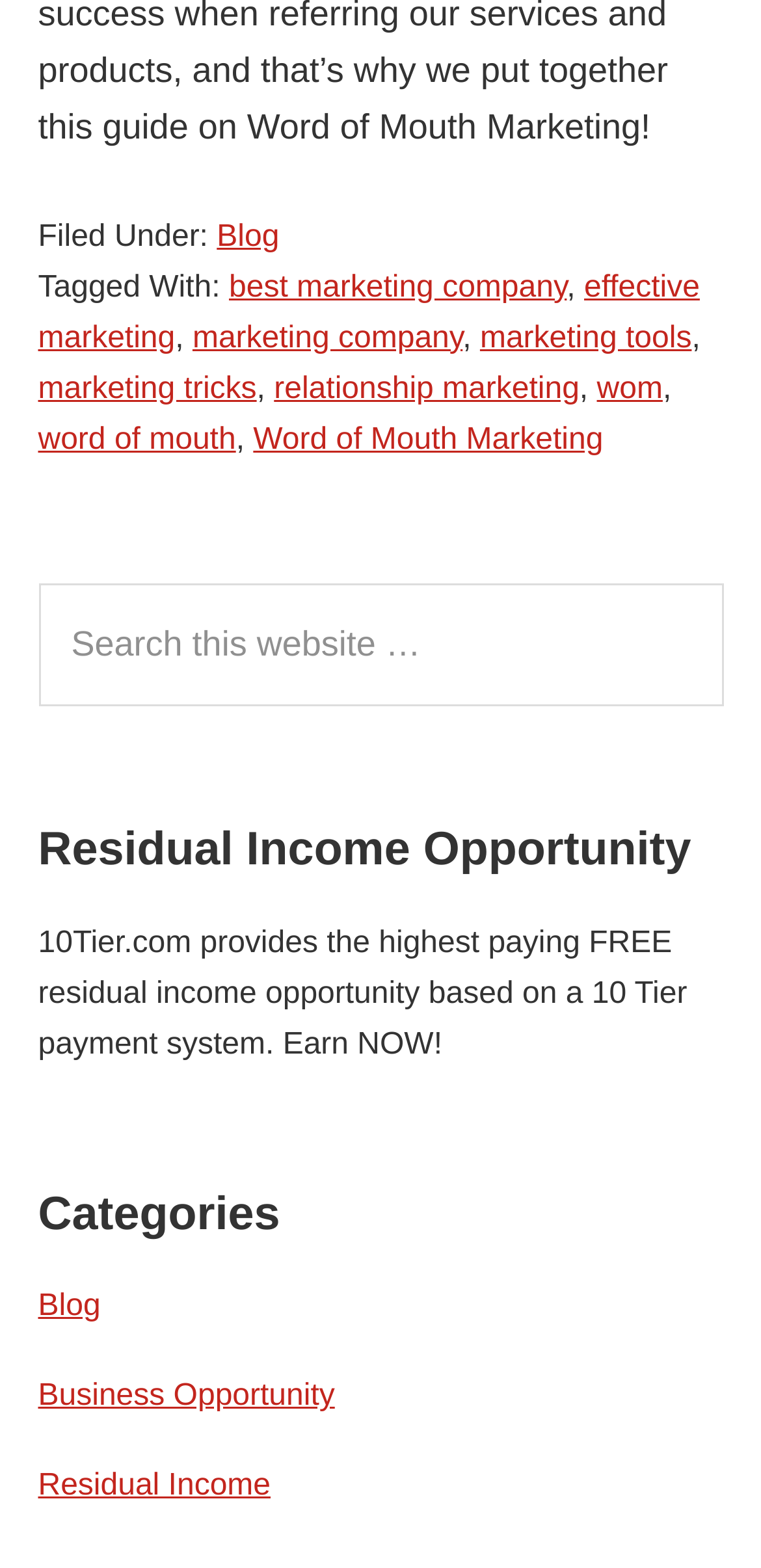Can you specify the bounding box coordinates of the area that needs to be clicked to fulfill the following instruction: "Learn about residual income opportunity"?

[0.05, 0.591, 0.903, 0.677]